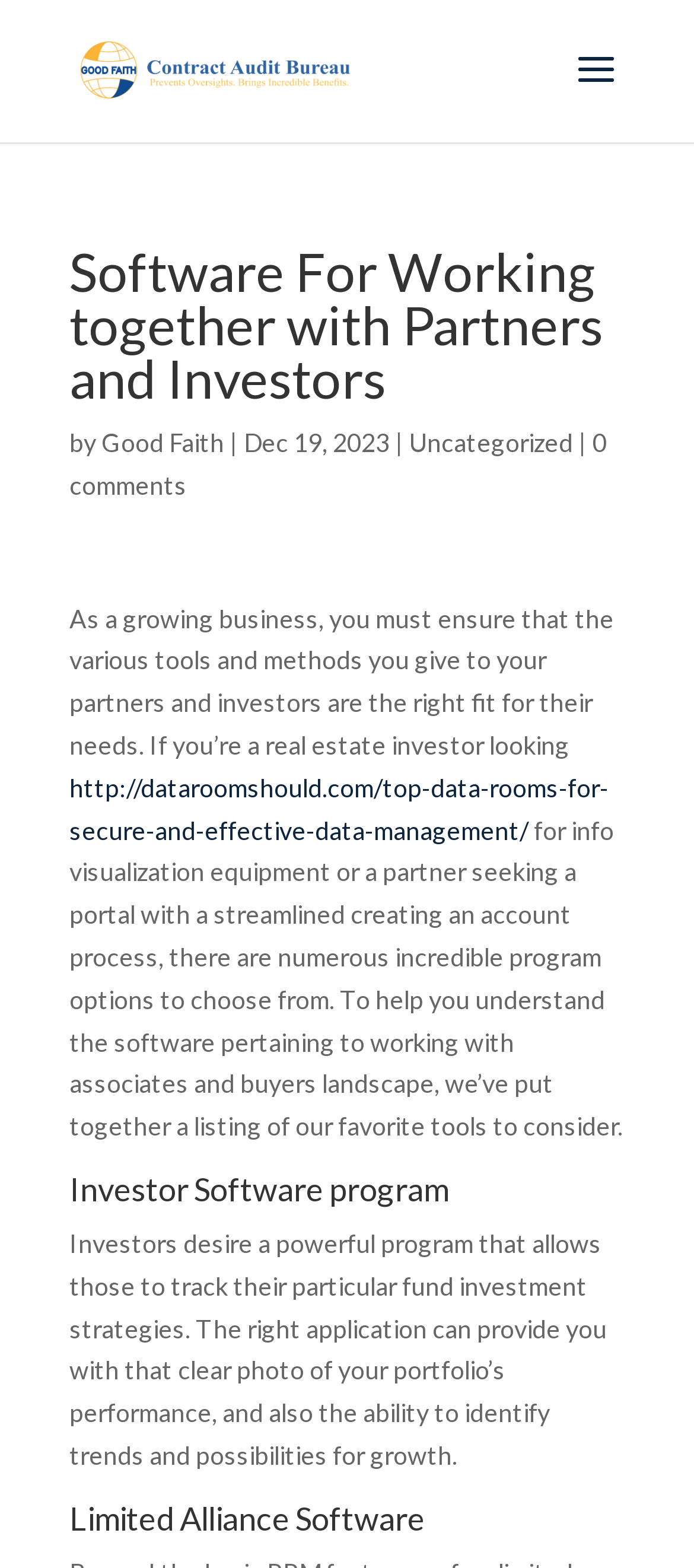How many categories of software are mentioned?
Refer to the image and provide a concise answer in one word or phrase.

3